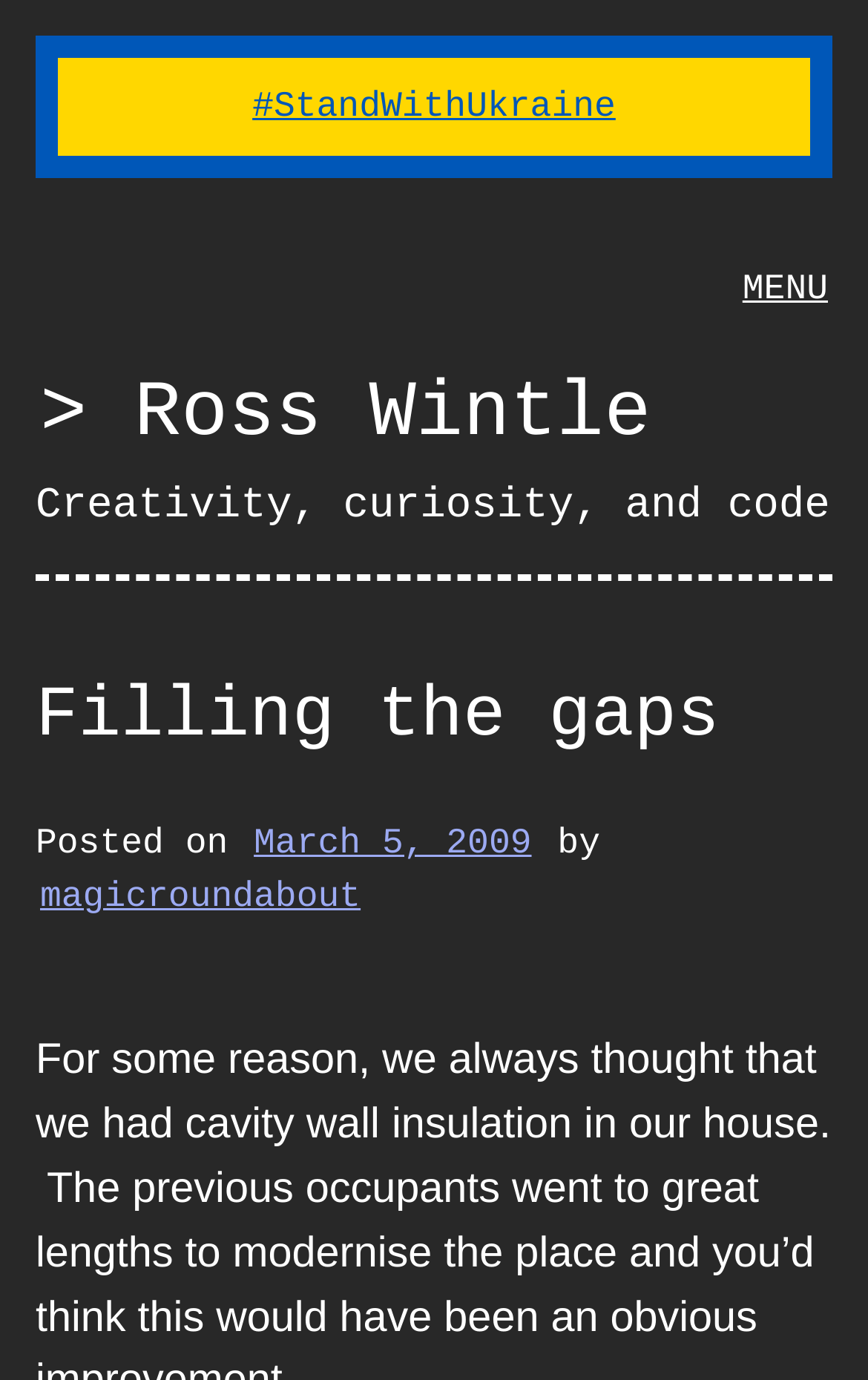Explain the webpage in detail.

The webpage appears to be a personal blog or article page, with a focus on the author's creative and curious endeavors. At the top of the page, there is a prominent link to "#StandWithUkraine" positioned roughly in the middle of the screen. To the left of this link, there is a "MENU" link, and below it, a link to the author's profile, "> Ross Wintle". 

Below these links, there is a brief description of the author, "Creativity, curiosity, and code", which spans most of the width of the page. 

The main content of the page is a blog post titled "Filling the gaps", which is a heading that takes up a significant portion of the page. The post is dated "March 5, 2009", and the author's username, "magicroundabout", is mentioned below the title. The post's content is not explicitly described, but it appears to be a personal reflection or story, given the title and the context of the webpage.